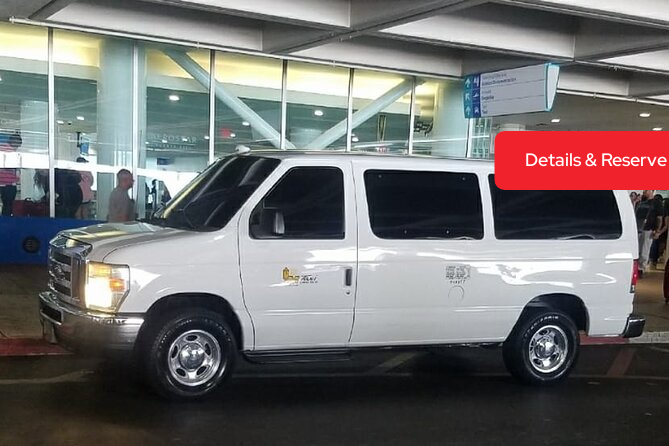Provide a comprehensive description of the image.

This image showcases a spacious white van designed for private transfers, prominently parked in an airport setting. The vehicle is equipped to cater to travelers, emphasizing comfort and convenience. A vibrant red button labeled "Details & Reserve Now" is situated in the upper right corner, inviting potential customers to book this service easily. This private transfer service is highlighted as an ideal option for those arriving at the Maizuru Cruise Port, providing a reliable and hassle-free transportation experience to Osaka City Hotels. The service promises competitive pricing, transparent costs with no hidden fees, and flexible booking options to suit various travel schedules.